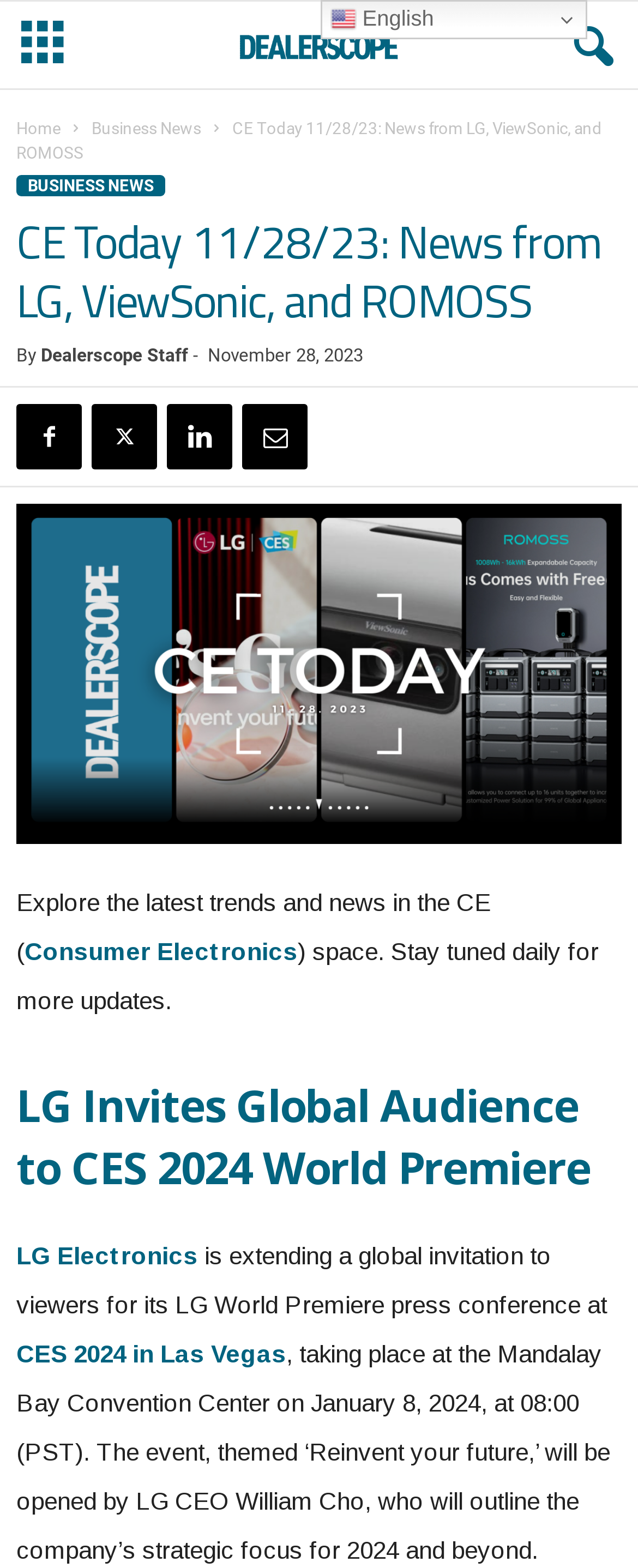How many social media links are there?
Ensure your answer is thorough and detailed.

I counted the number of link elements with Unicode characters as their text content, which are typically used to represent social media icons. There are four such links, with Unicode characters '', '', '', and ''.